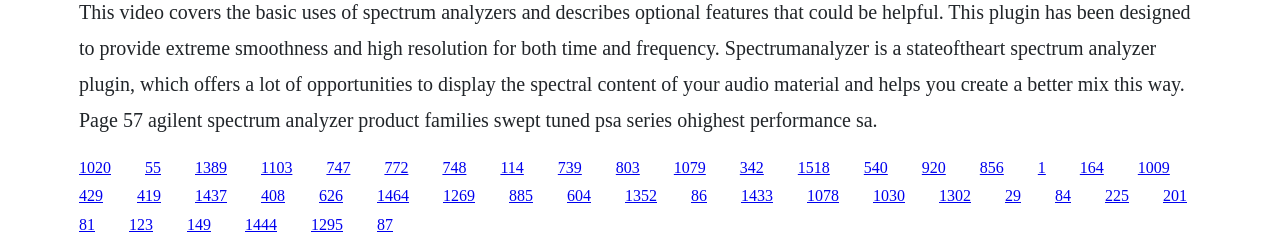Extract the bounding box of the UI element described as: "1464".

[0.295, 0.756, 0.32, 0.824]